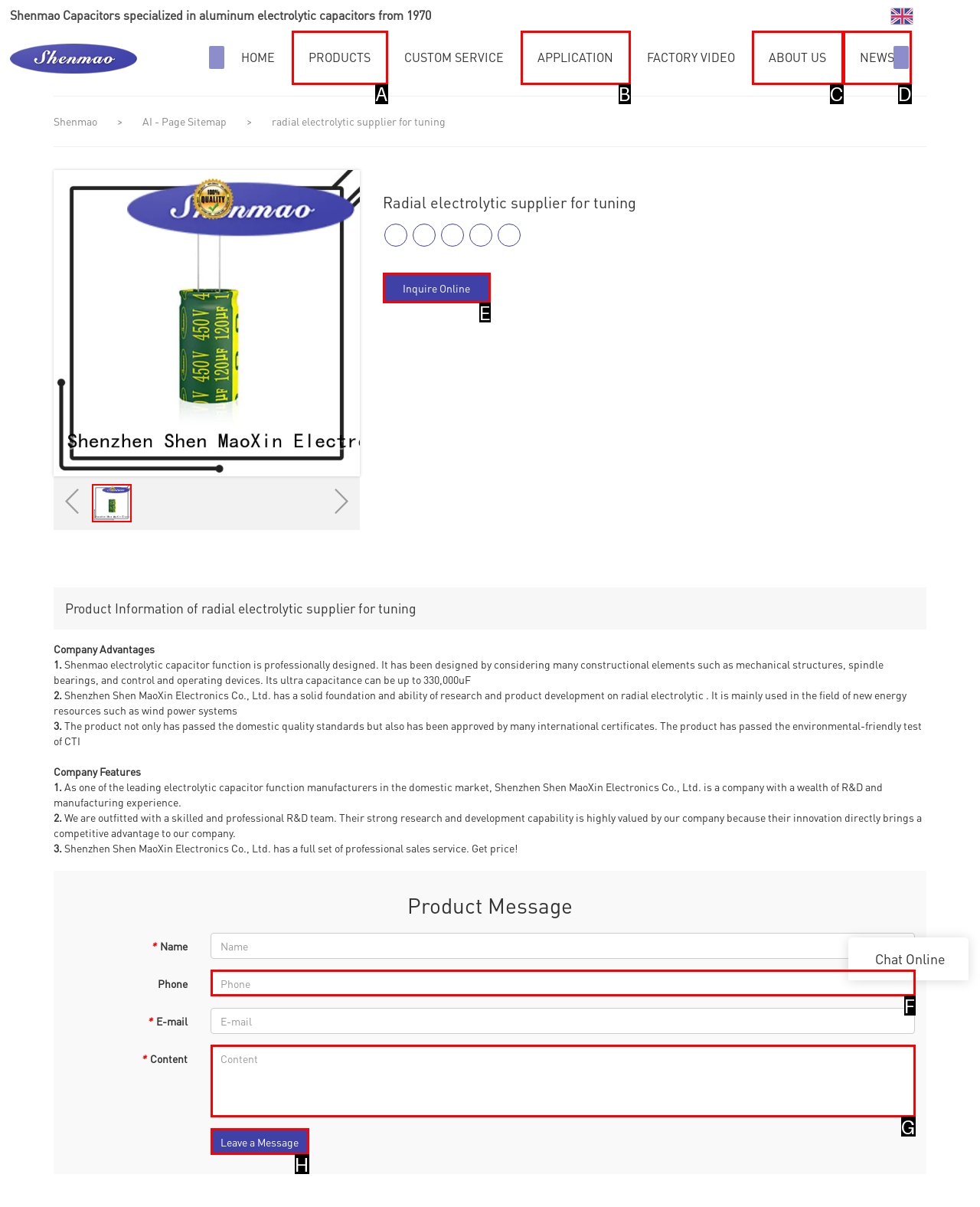Determine the appropriate lettered choice for the task: Click the Inquire Online link. Reply with the correct letter.

E